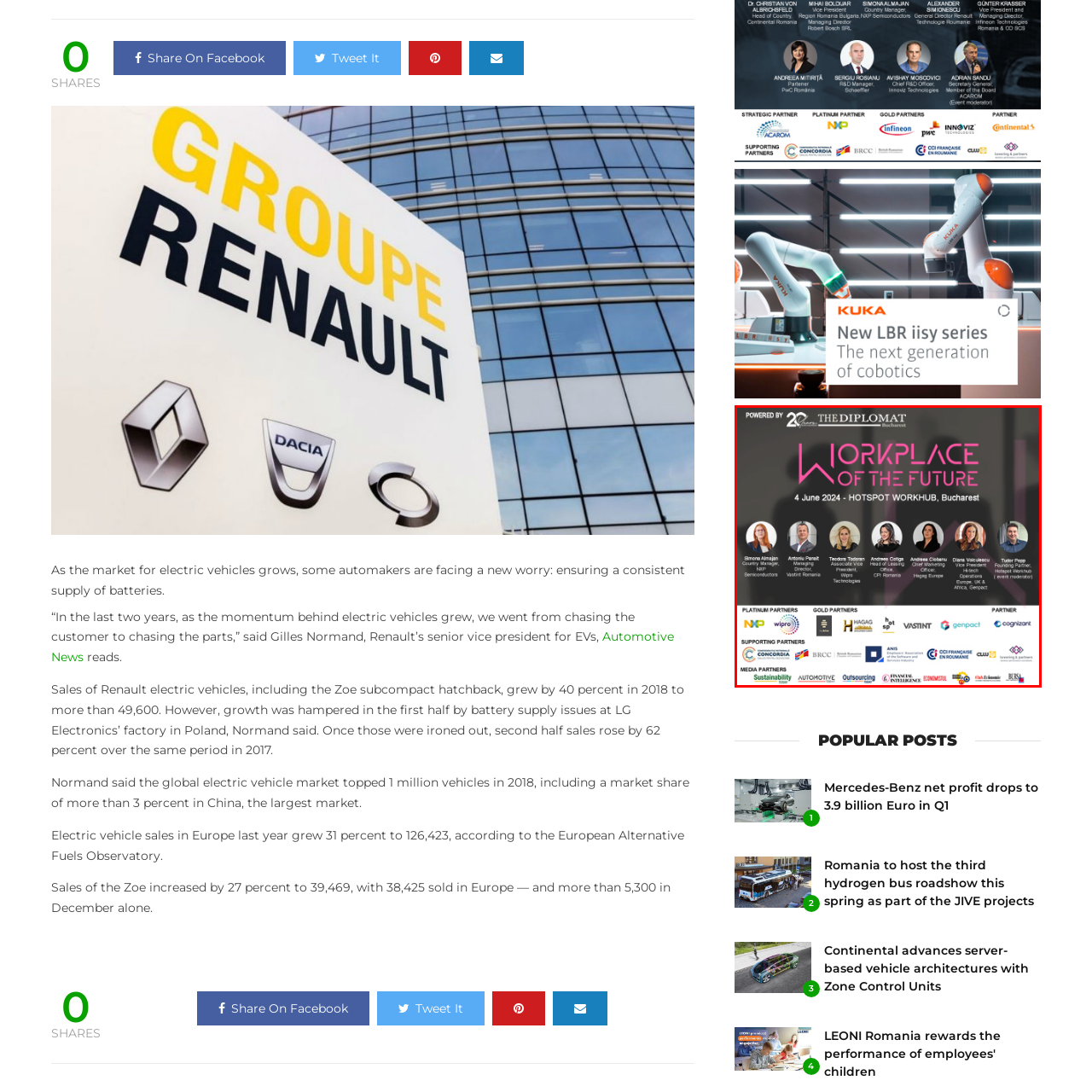Please scrutinize the portion of the image inside the purple boundary and provide an elaborate answer to the question below, relying on the visual elements: 
What is the name of the venue hosting the event?

The venue is mentioned in the caption as Hotspot Workhub, which is located in Bucharest, and is the scheduled location for the 'Workplace of the Future' event.